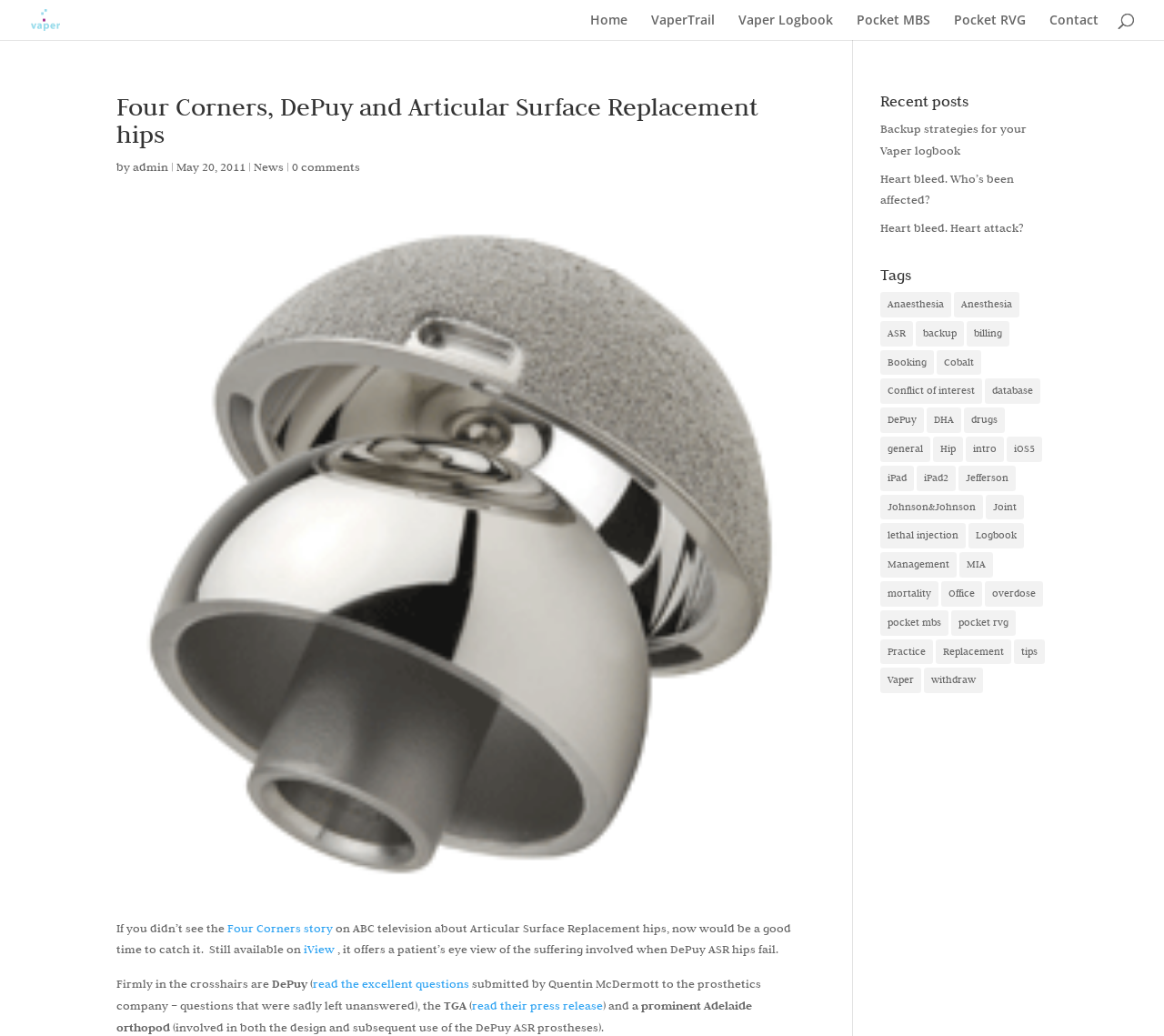Locate the bounding box coordinates of the element that should be clicked to execute the following instruction: "Visit the 'iView' website".

[0.261, 0.909, 0.288, 0.923]